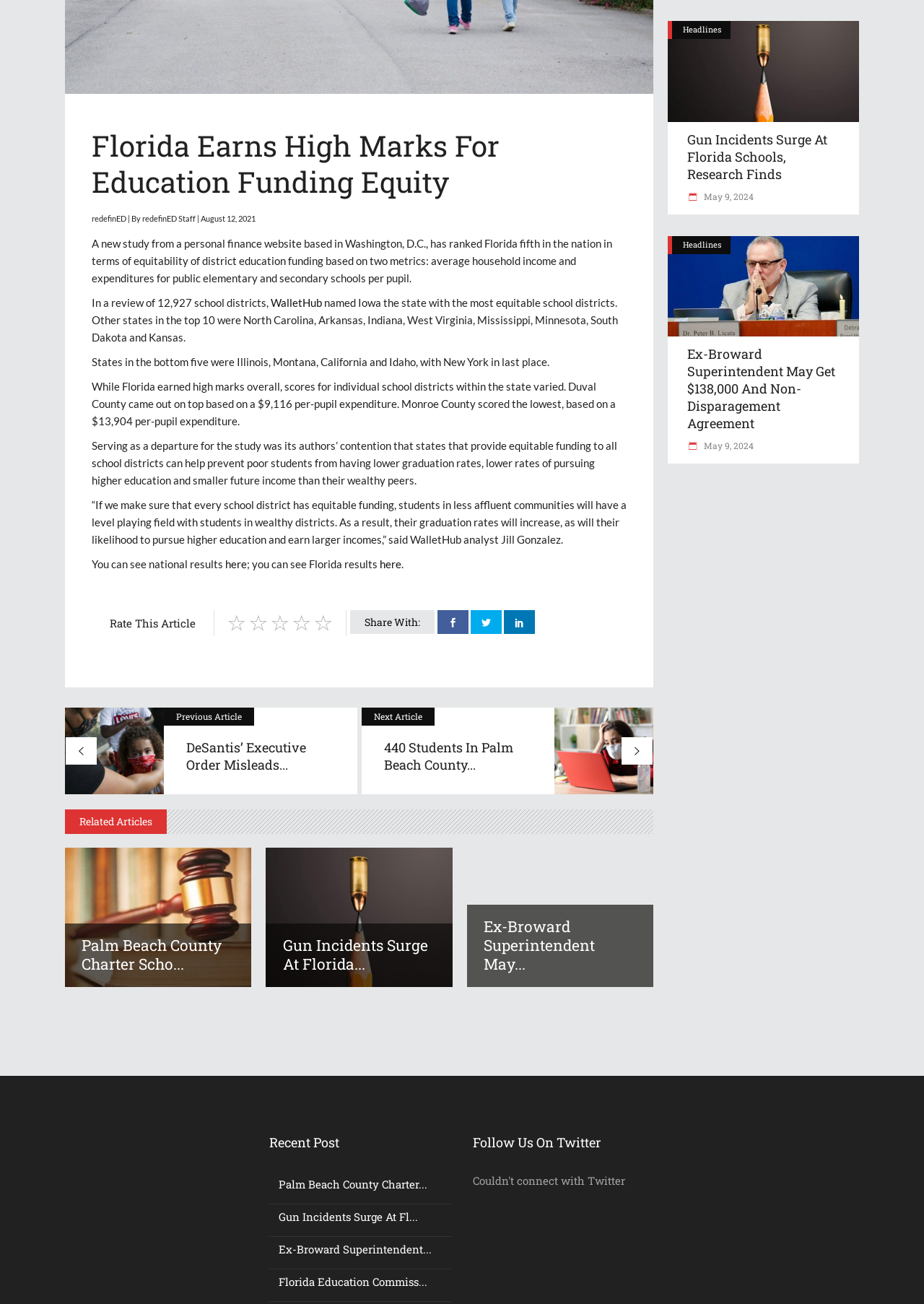Determine the bounding box coordinates (top-left x, top-left y, bottom-right x, bottom-right y) of the UI element described in the following text: Palm Beach County charter...

[0.301, 0.903, 0.462, 0.914]